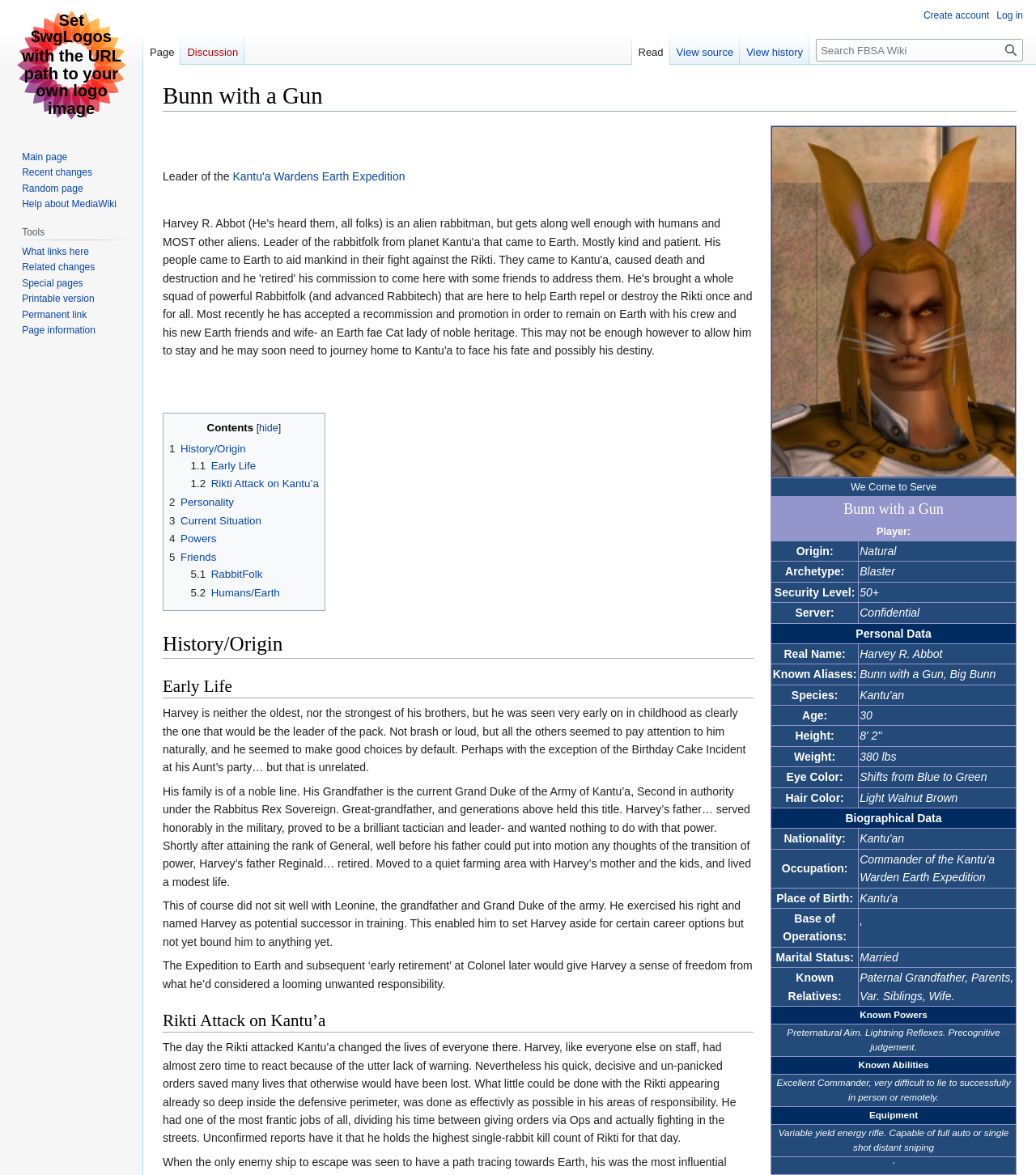Refer to the screenshot and give an in-depth answer to this question: What is the character's marital status?

In the table, I can see a row with a header 'Marital Status:' and a grid cell with the value 'Married'. Therefore, I can conclude that the character's marital status is 'Married'.